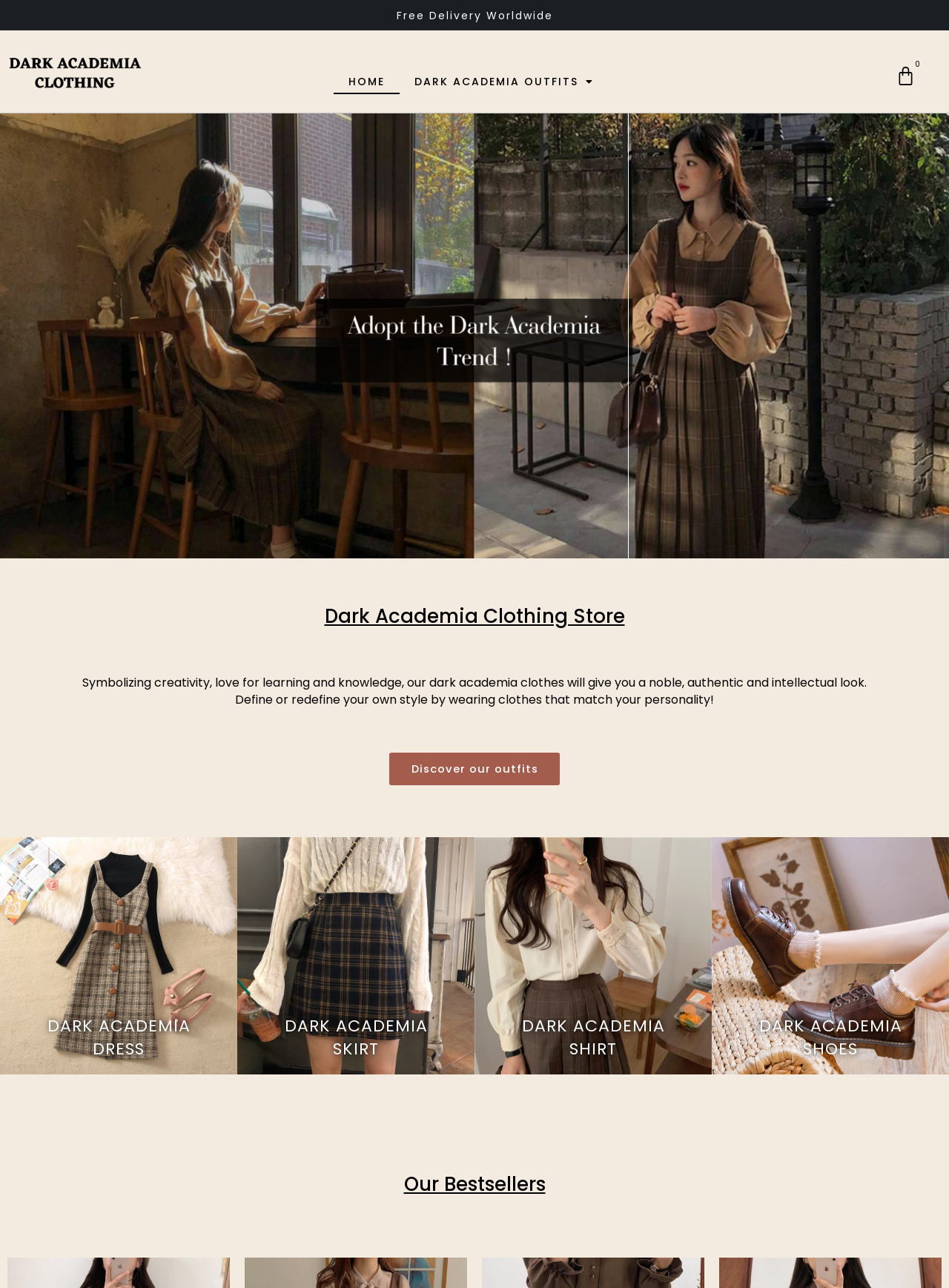What is the purpose of the 'Discover our outfits' link?
Please give a well-detailed answer to the question.

The 'Discover our outfits' link is likely intended to direct users to a page where they can explore and browse the various clothing items available on the website, allowing them to discover new outfits that match their style and preferences.